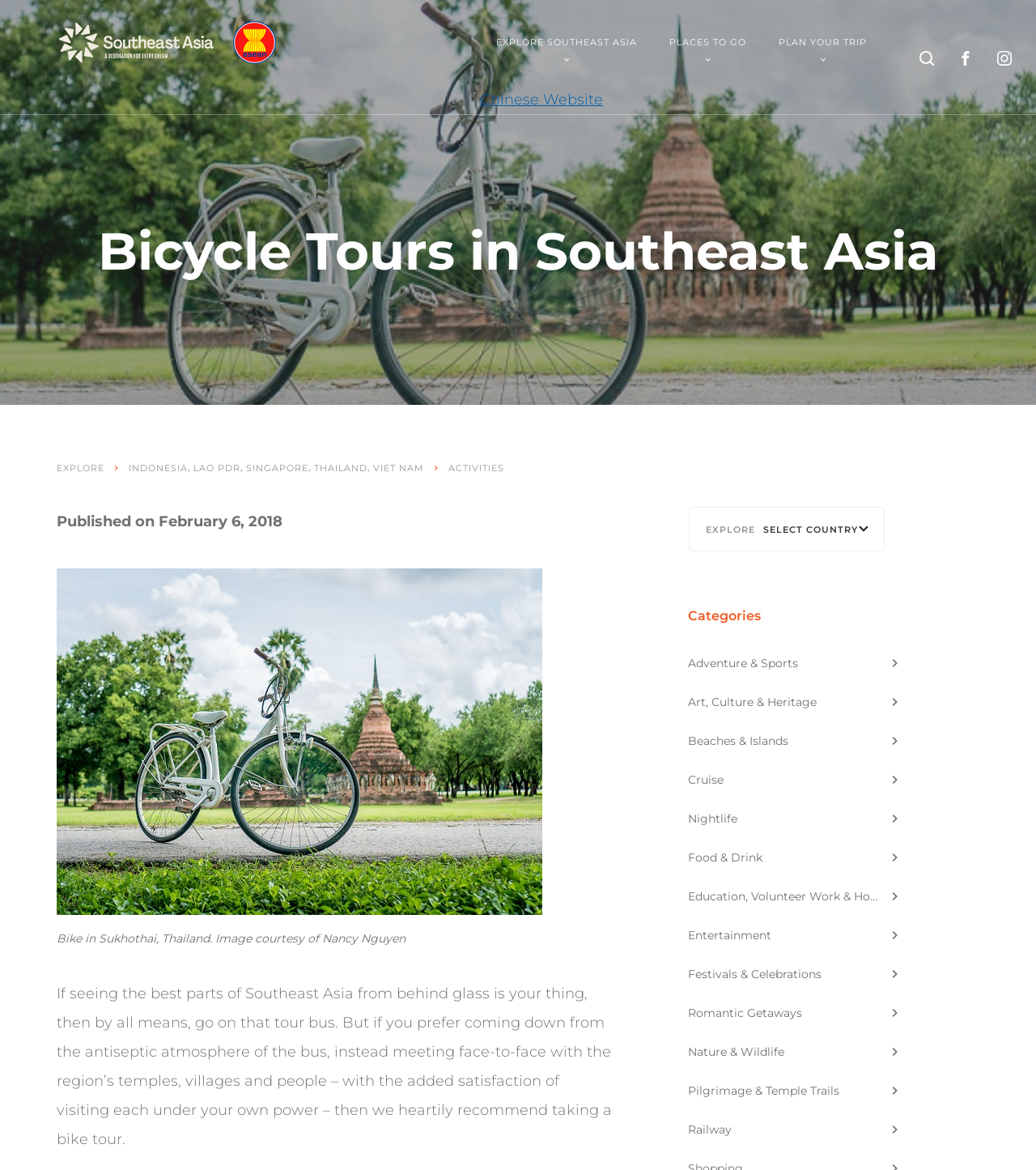What is the main theme of this website?
Refer to the screenshot and deliver a thorough answer to the question presented.

Based on the webpage content, I can see that the website is focused on travel in Southeast Asia, with links to different countries and activities, and a description that mentions bike tours in the region.